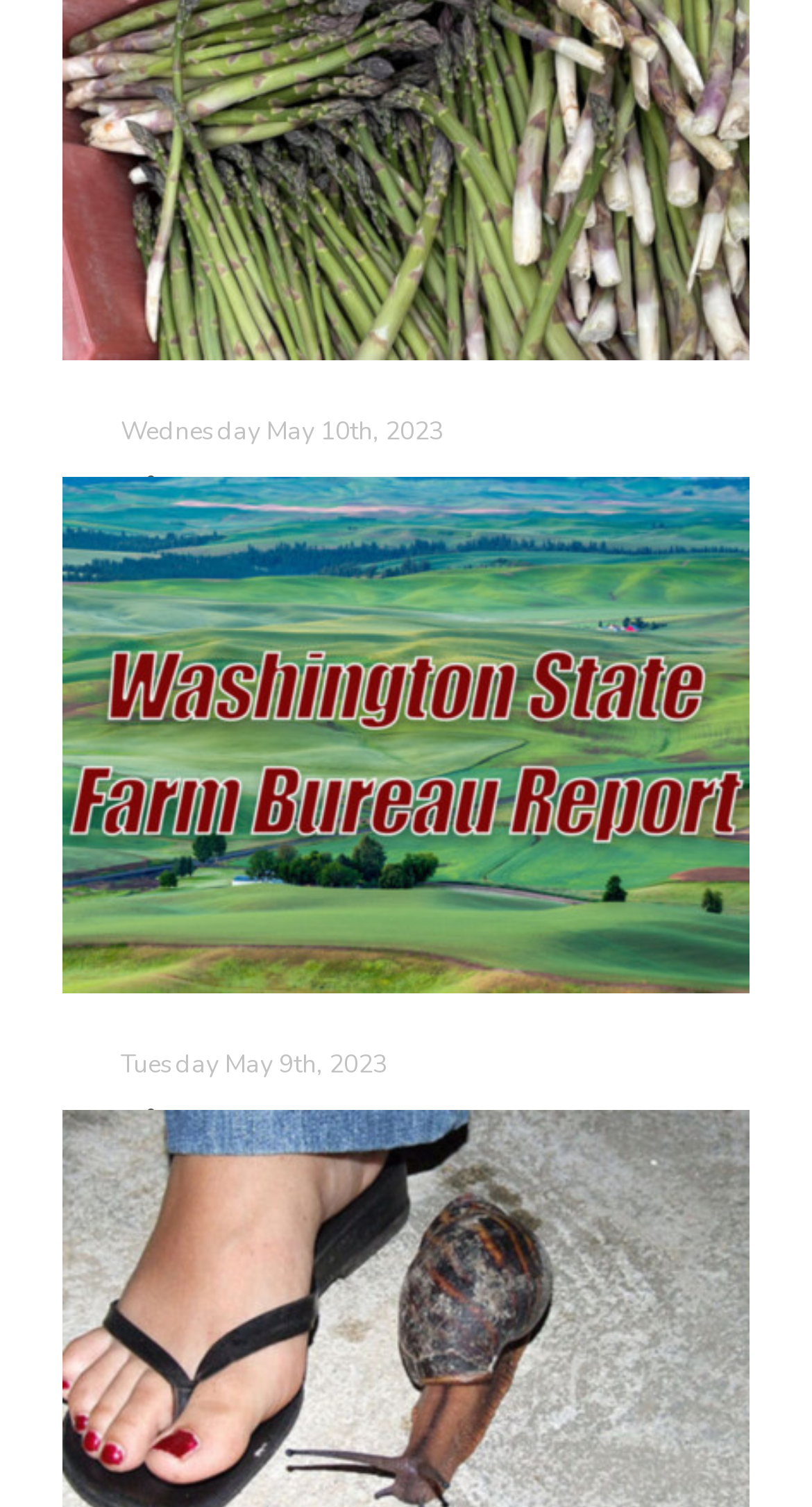Please identify the bounding box coordinates of the element's region that I should click in order to complete the following instruction: "Click on Washington State Farm Bureau Report". The bounding box coordinates consist of four float numbers between 0 and 1, i.e., [left, top, right, bottom].

[0.195, 0.089, 0.774, 0.114]